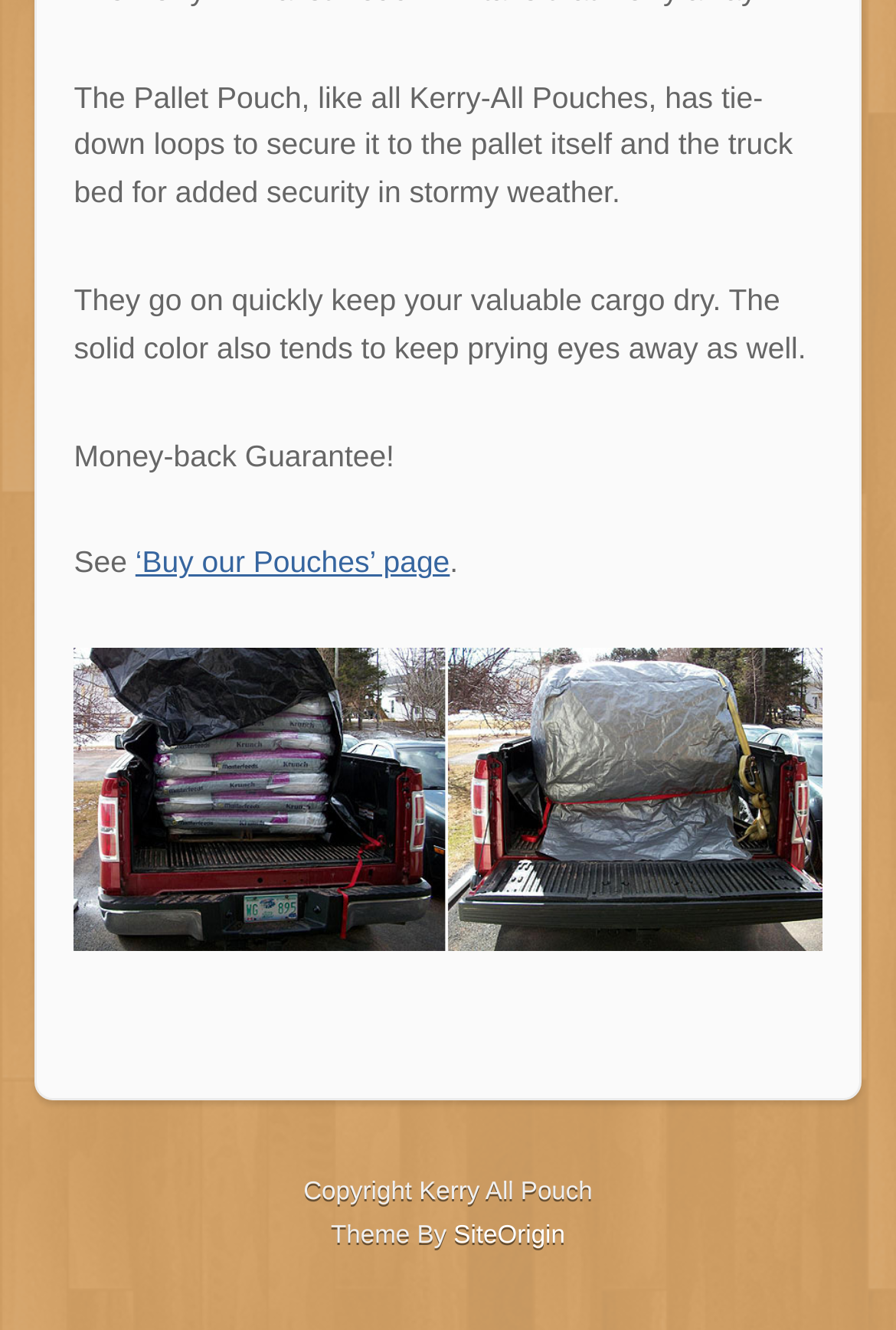Give a one-word or one-phrase response to the question: 
What is the position of the image on the webpage?

Below the text